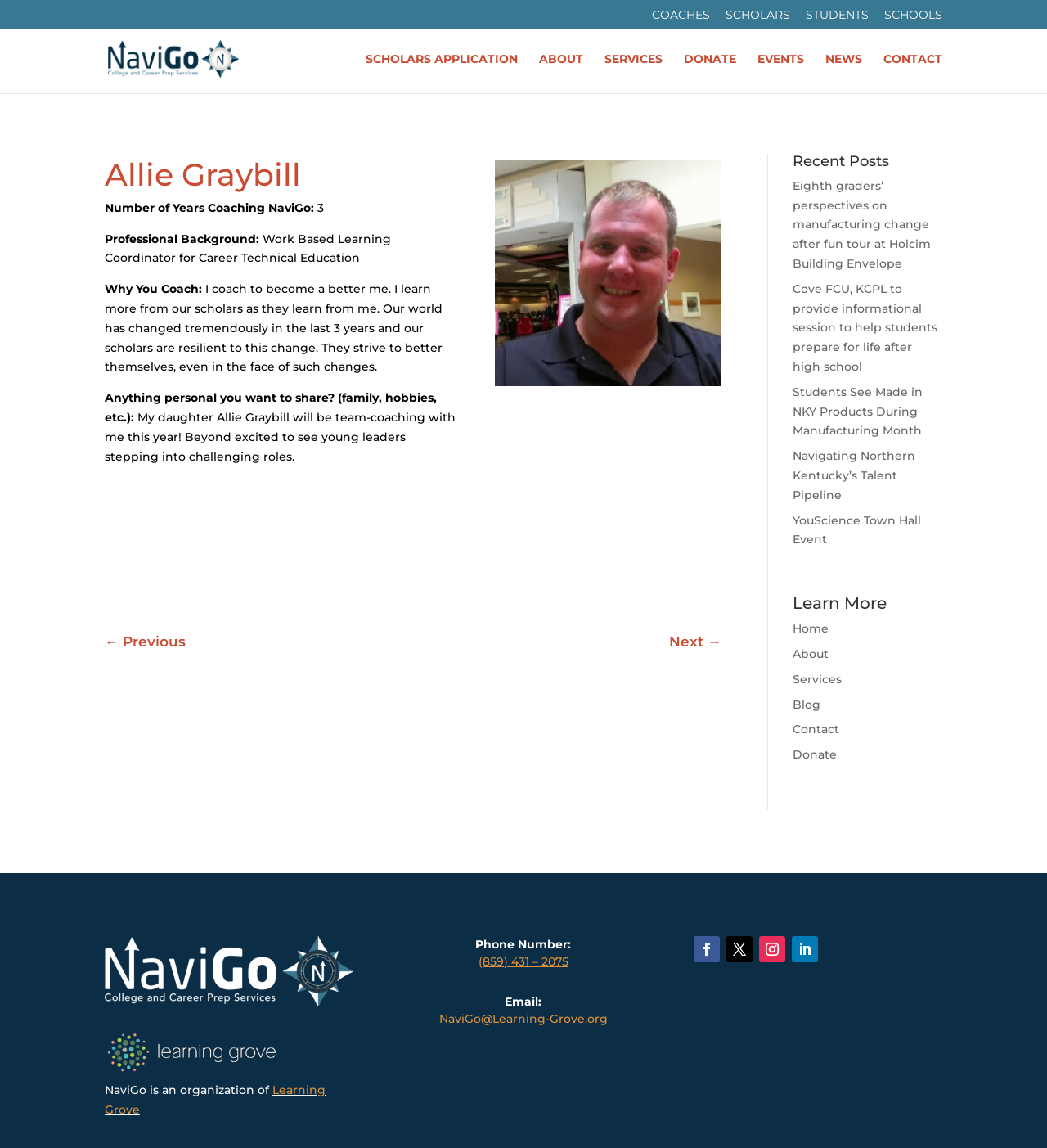Identify the bounding box coordinates of the clickable region to carry out the given instruction: "Read recent posts".

[0.757, 0.134, 0.9, 0.154]